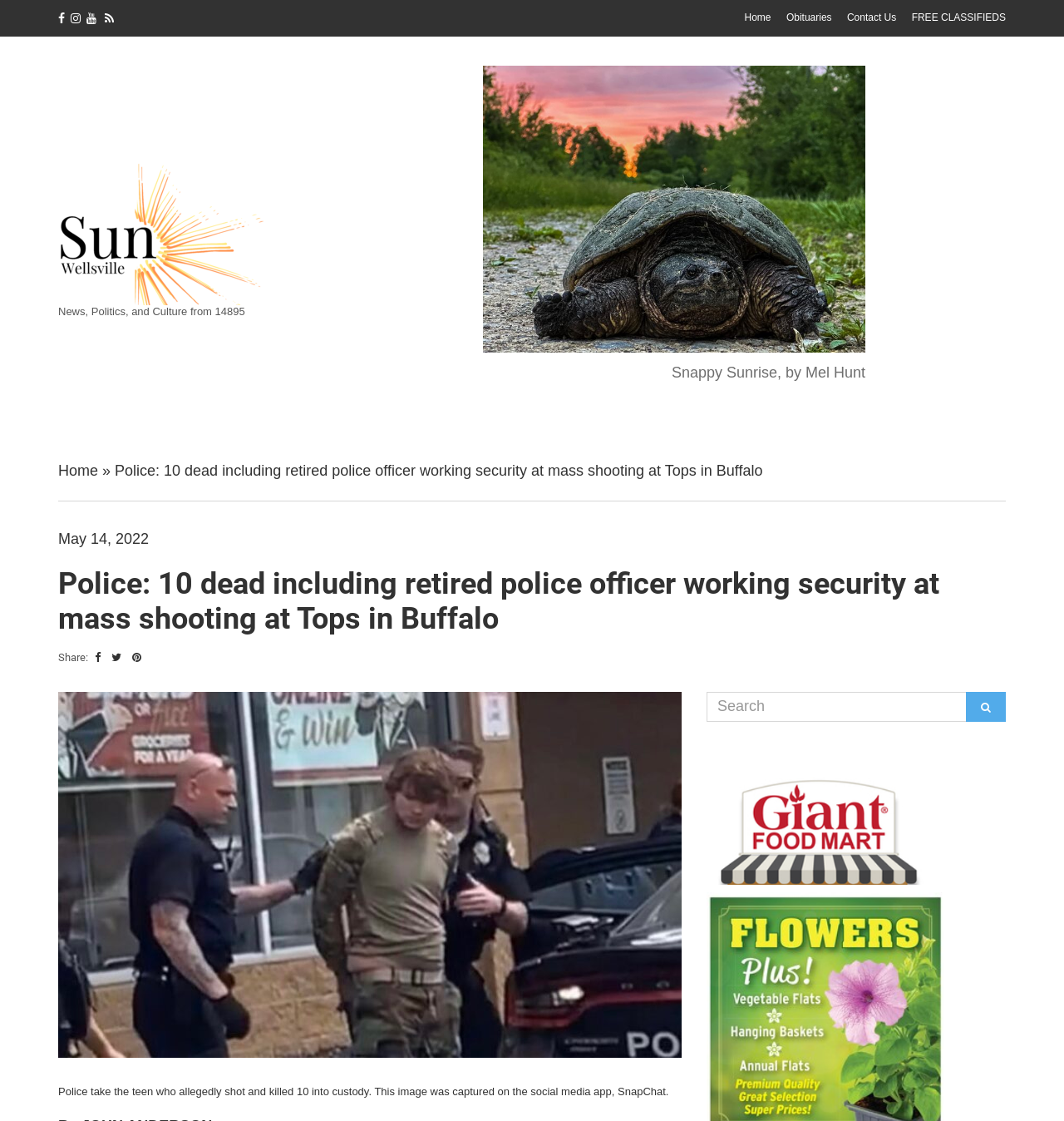Locate the coordinates of the bounding box for the clickable region that fulfills this instruction: "Click on the 'Contact' link".

None